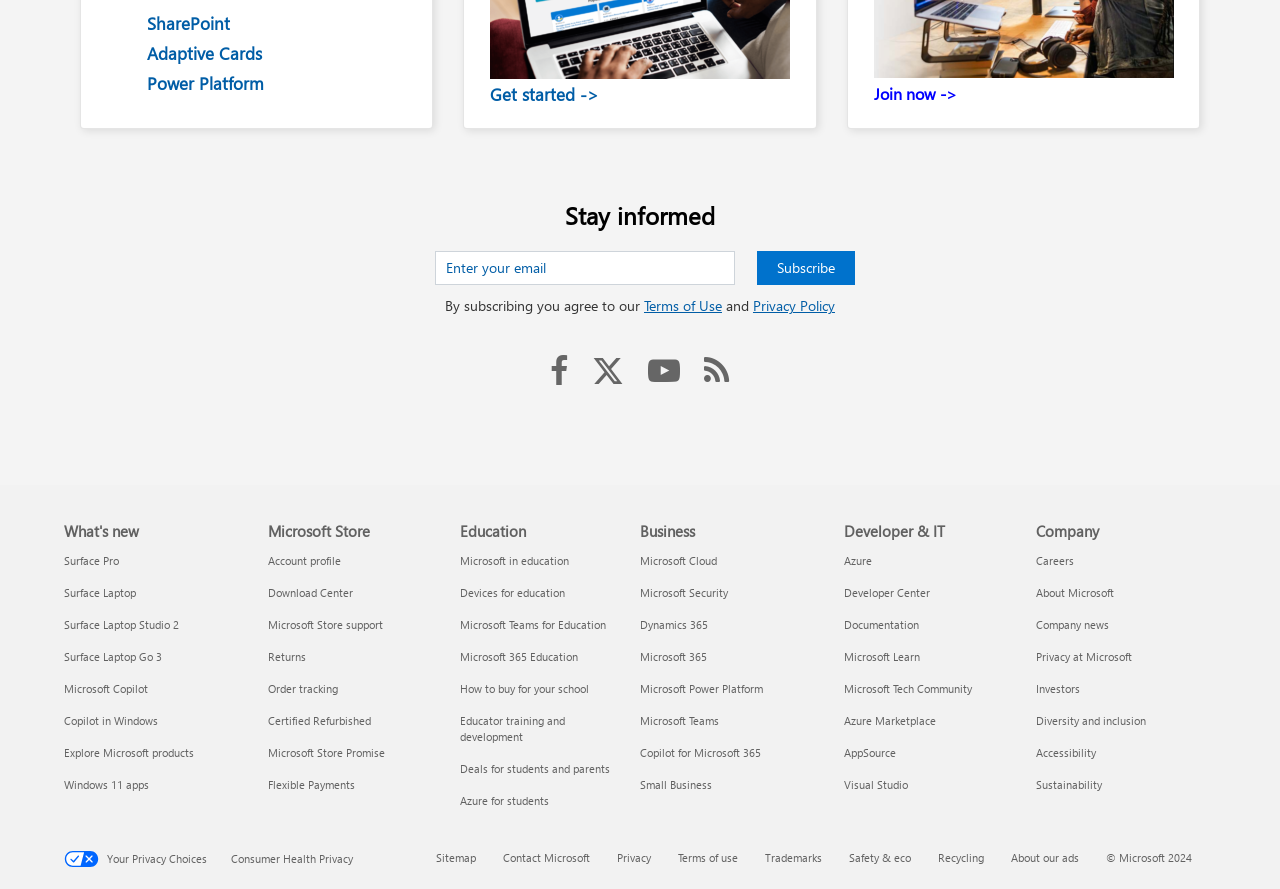Please locate the bounding box coordinates of the element's region that needs to be clicked to follow the instruction: "Follow Us on Facebook". The bounding box coordinates should be provided as four float numbers between 0 and 1, i.e., [left, top, right, bottom].

[0.421, 0.402, 0.454, 0.427]